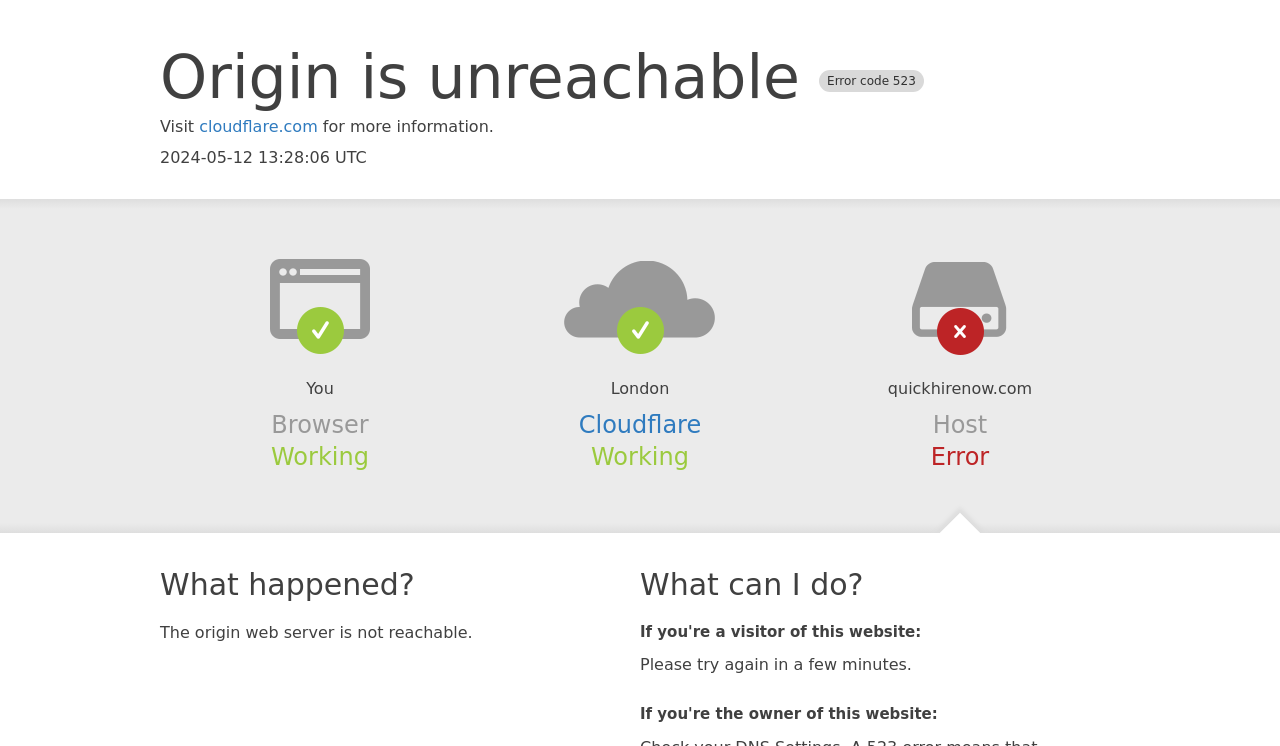What is the principal heading displayed on the webpage?

Origin is unreachable Error code 523